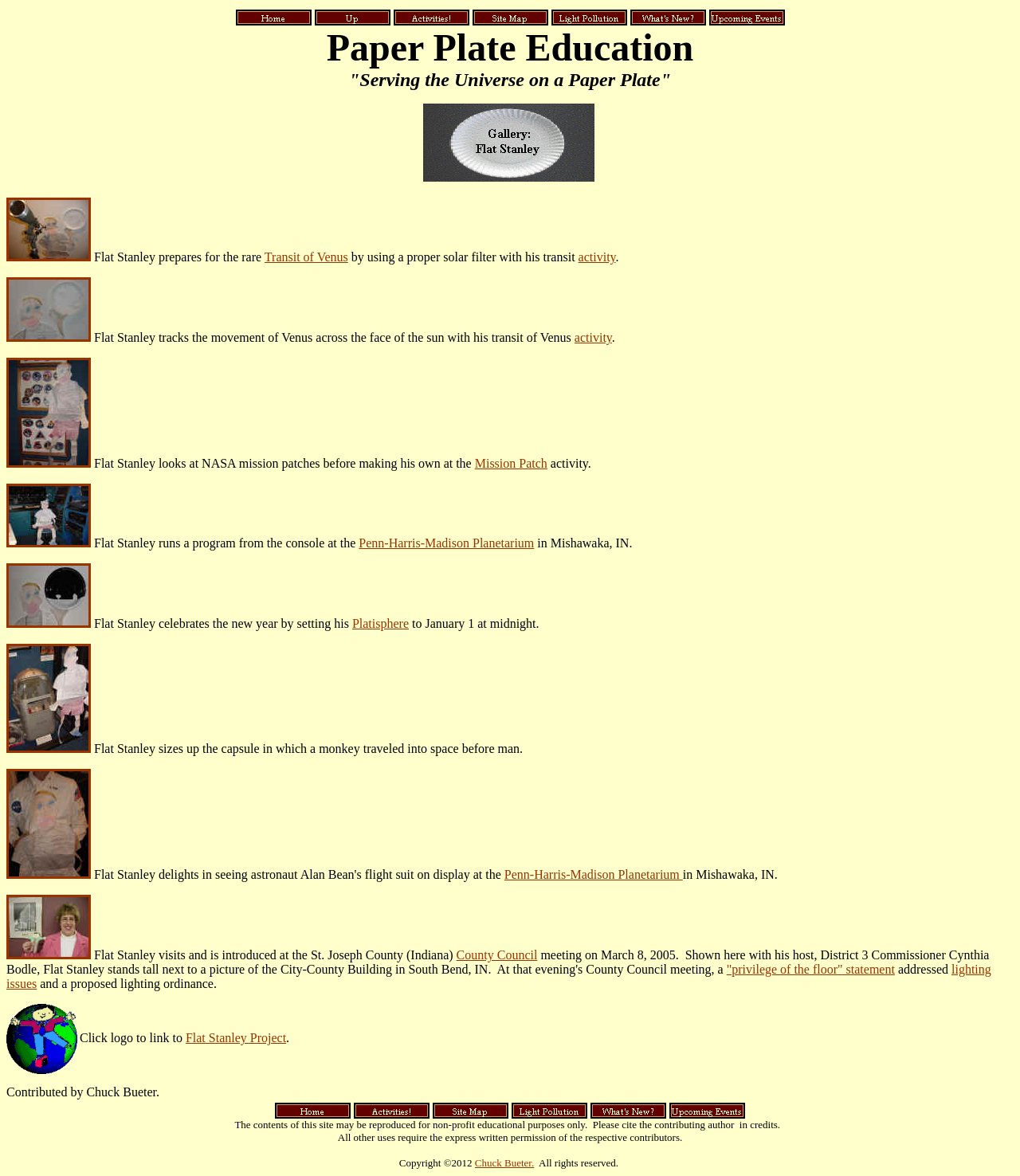Identify the bounding box coordinates of the element to click to follow this instruction: 'View Flat Stanley's transit of Venus activity'. Ensure the coordinates are four float values between 0 and 1, provided as [left, top, right, bottom].

[0.259, 0.213, 0.341, 0.224]